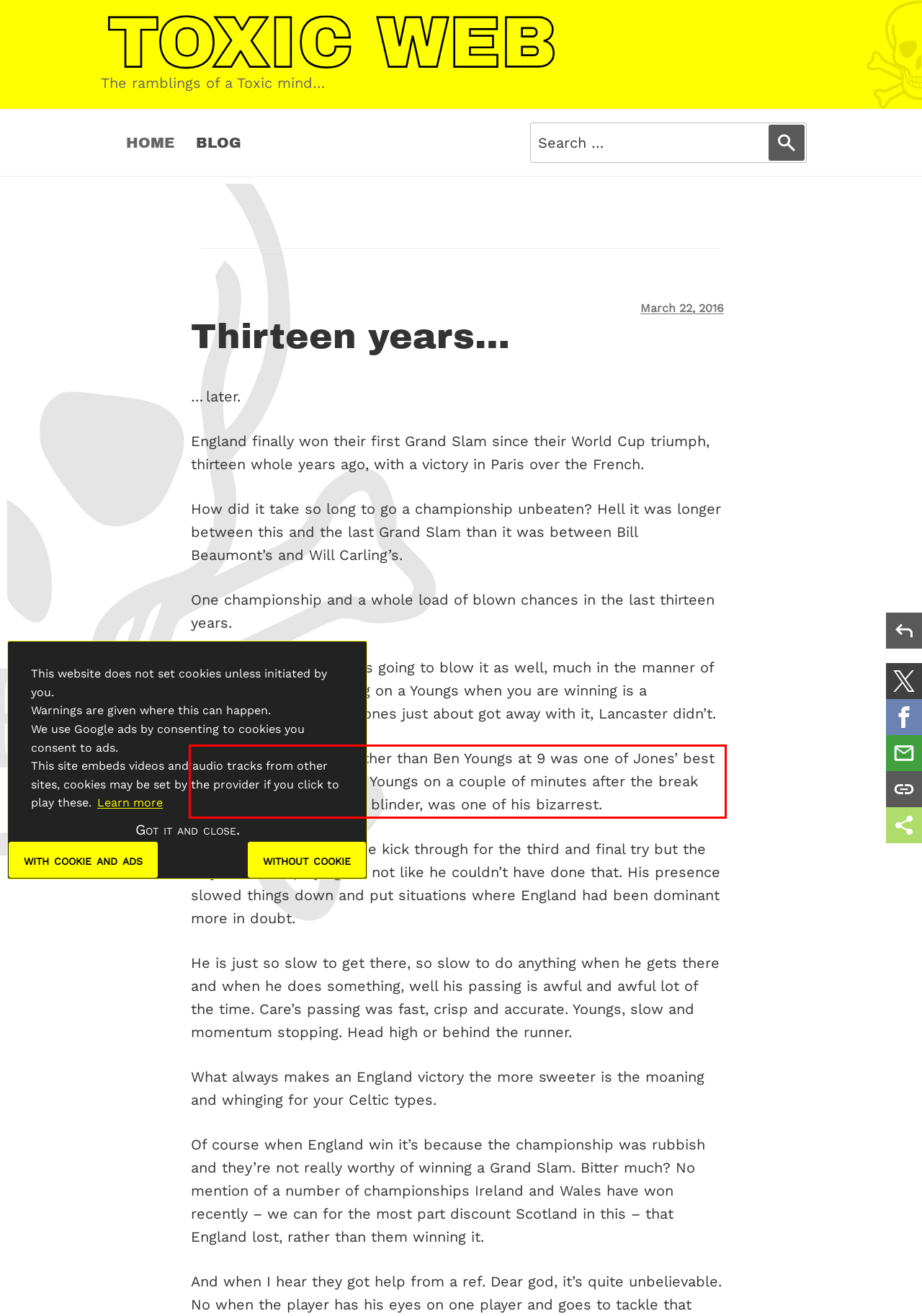Using the webpage screenshot, recognize and capture the text within the red bounding box.

Starting someone else other than Ben Youngs at 9 was one of Jones’ best decisions so far, bringing Youngs on a couple of minutes after the break when Care was playing a blinder, was one of his bizarrest.